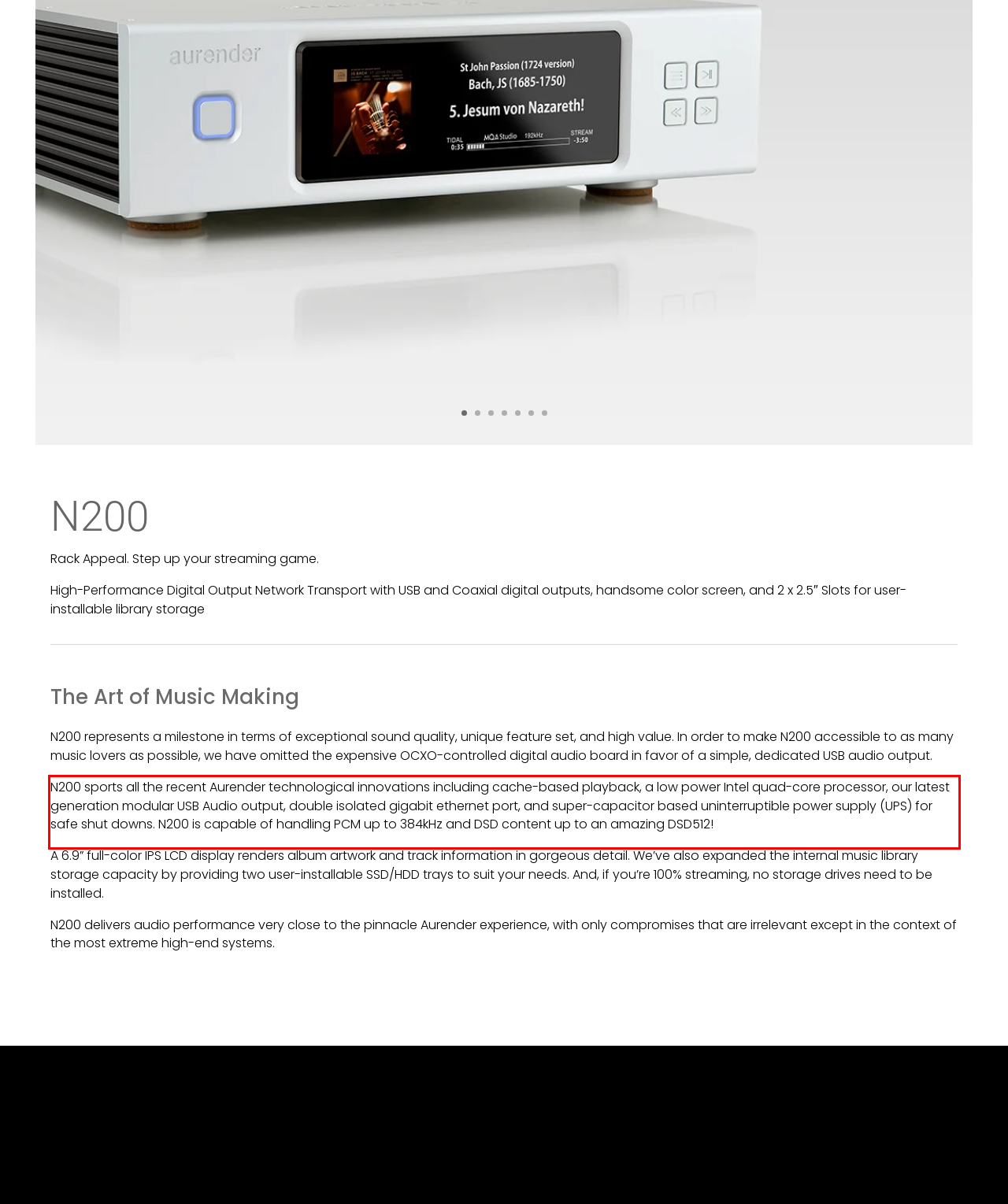In the given screenshot, locate the red bounding box and extract the text content from within it.

N200 sports all the recent Aurender technological innovations including cache-based playback, a low power Intel quad-core processor, our latest generation modular USB Audio output, double isolated gigabit ethernet port, and super-capacitor based uninterruptible power supply (UPS) for safe shut downs. N200 is capable of handling PCM up to 384kHz and DSD content up to an amazing DSD512!